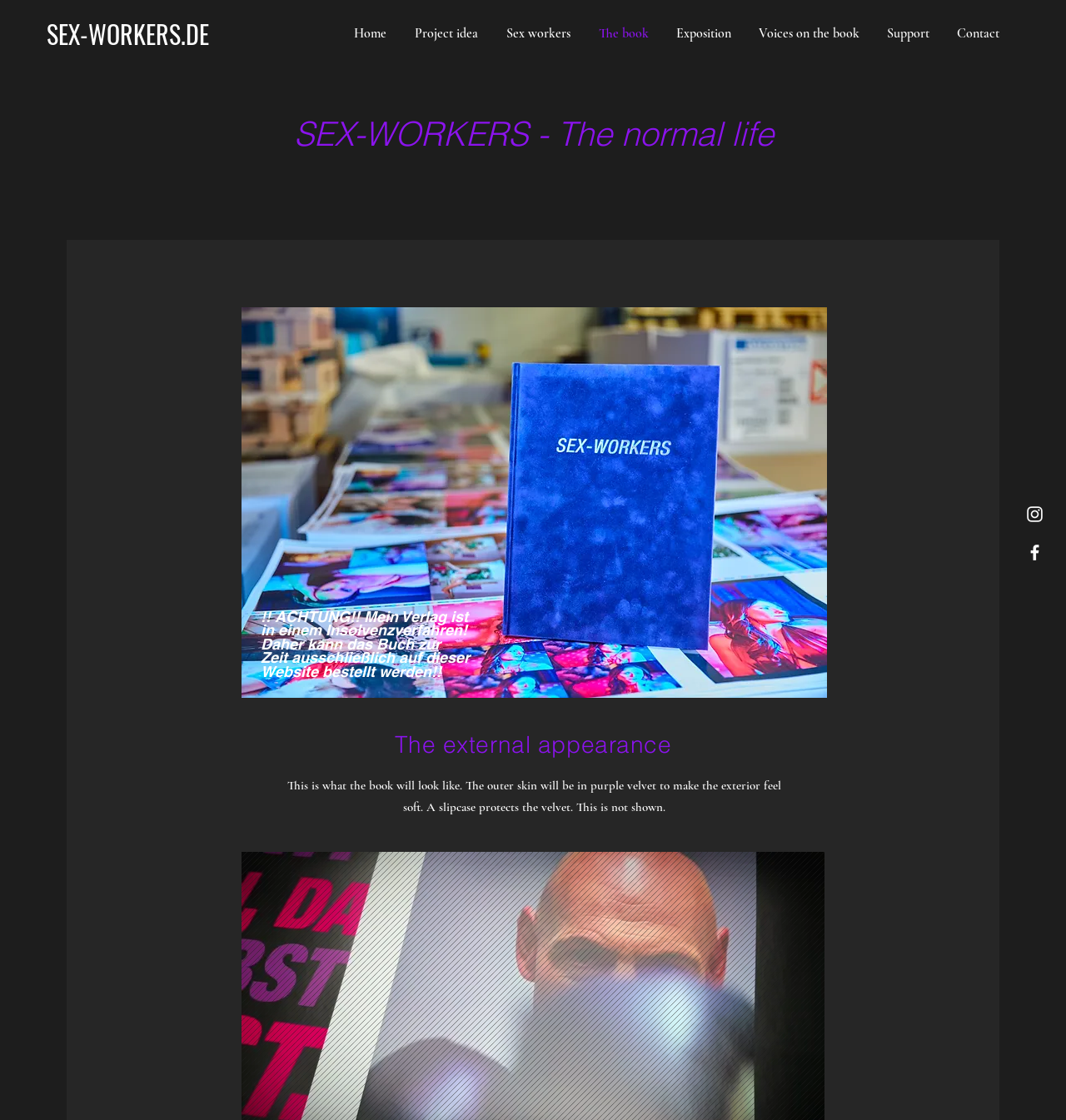What is the theme of the book?
Please provide a detailed and thorough answer to the question.

Based on the webpage, the book appears to be about sex work, as indicated by the title 'Sex-Workers – Das ganz normale Leben' and the navigation links 'Sex workers' and 'The book'.